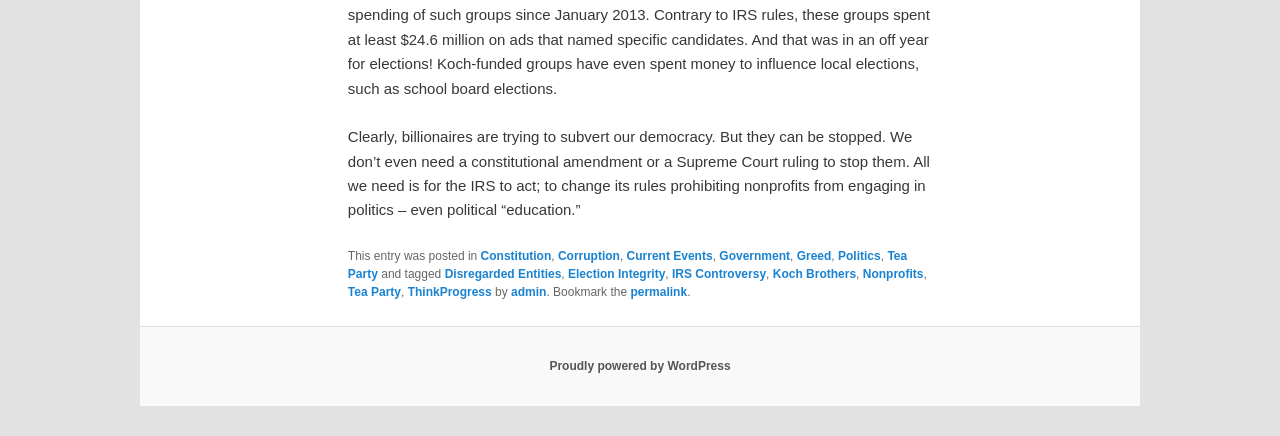Bounding box coordinates are given in the format (top-left x, top-left y, bottom-right x, bottom-right y). All values should be floating point numbers between 0 and 1. Provide the bounding box coordinate for the UI element described as: permalink

[0.493, 0.654, 0.537, 0.686]